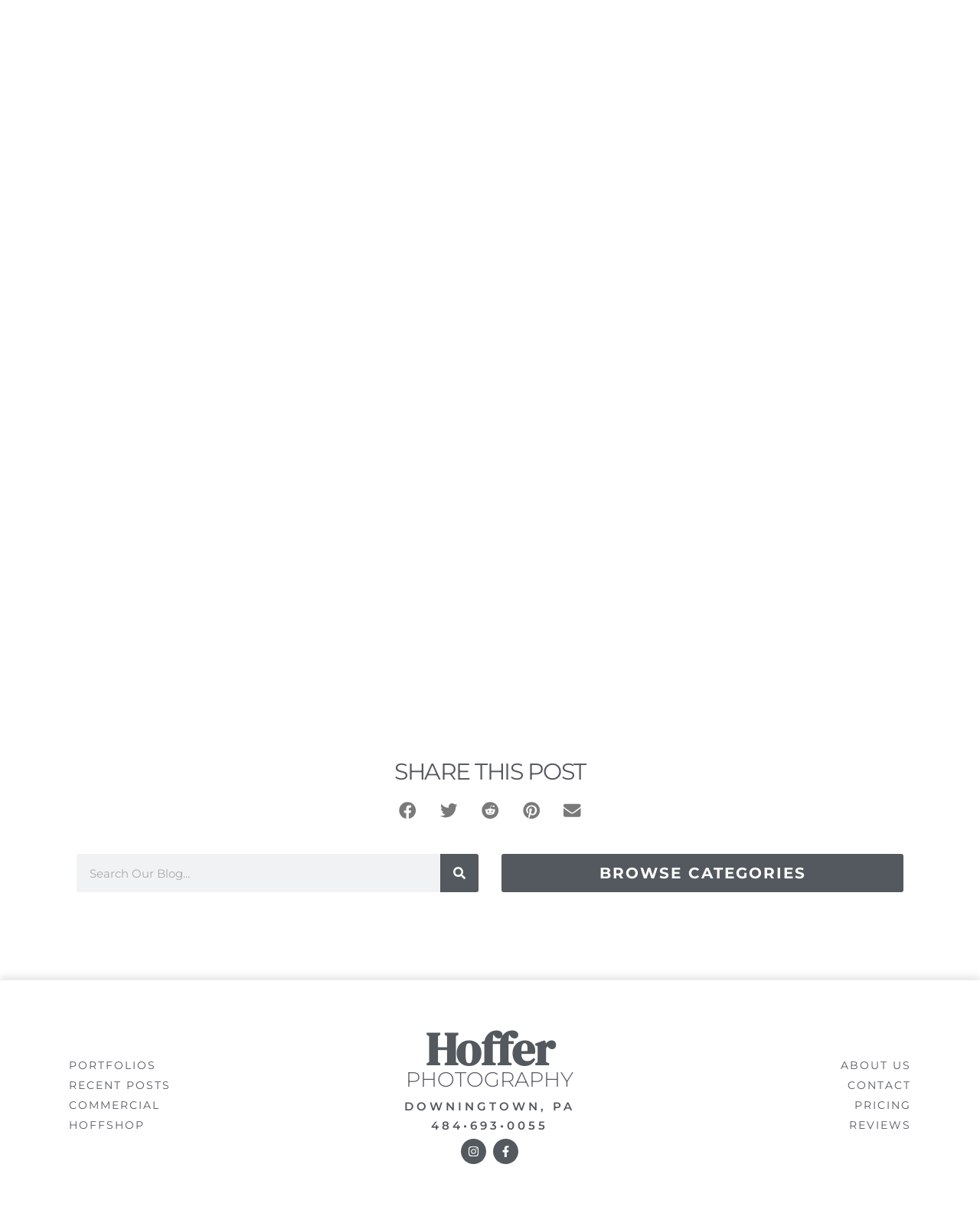Locate the bounding box of the UI element described by: "Reviews" in the given webpage screenshot.

[0.769, 0.922, 0.93, 0.938]